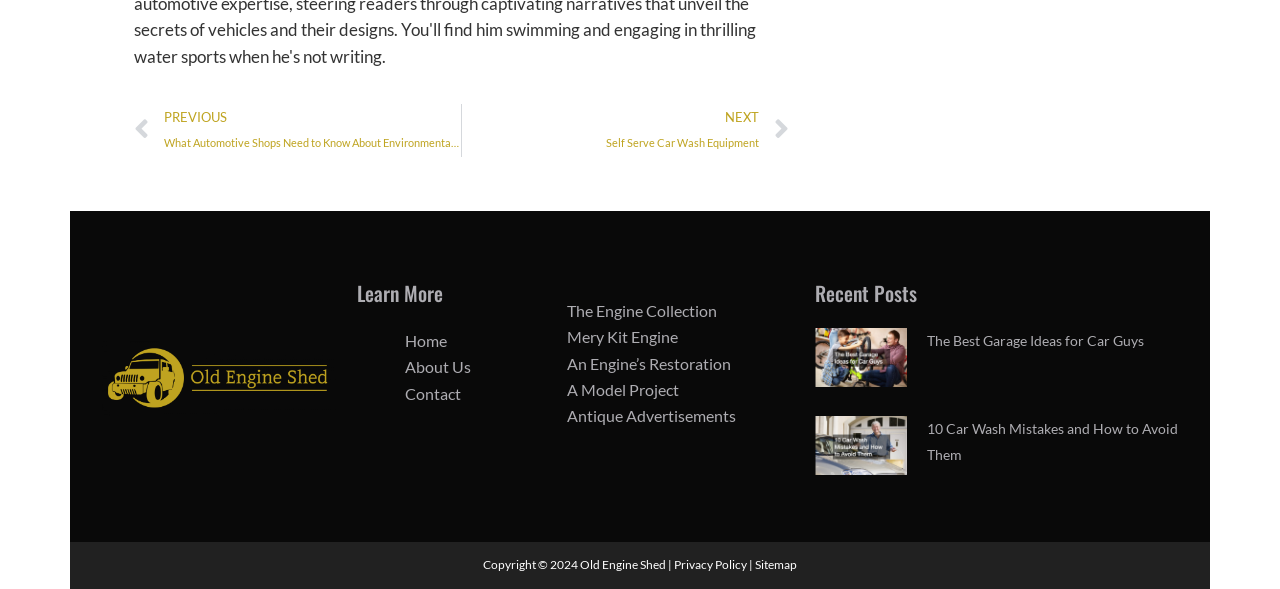Please locate the bounding box coordinates of the element that should be clicked to complete the given instruction: "read about the engine collection".

[0.443, 0.511, 0.56, 0.543]